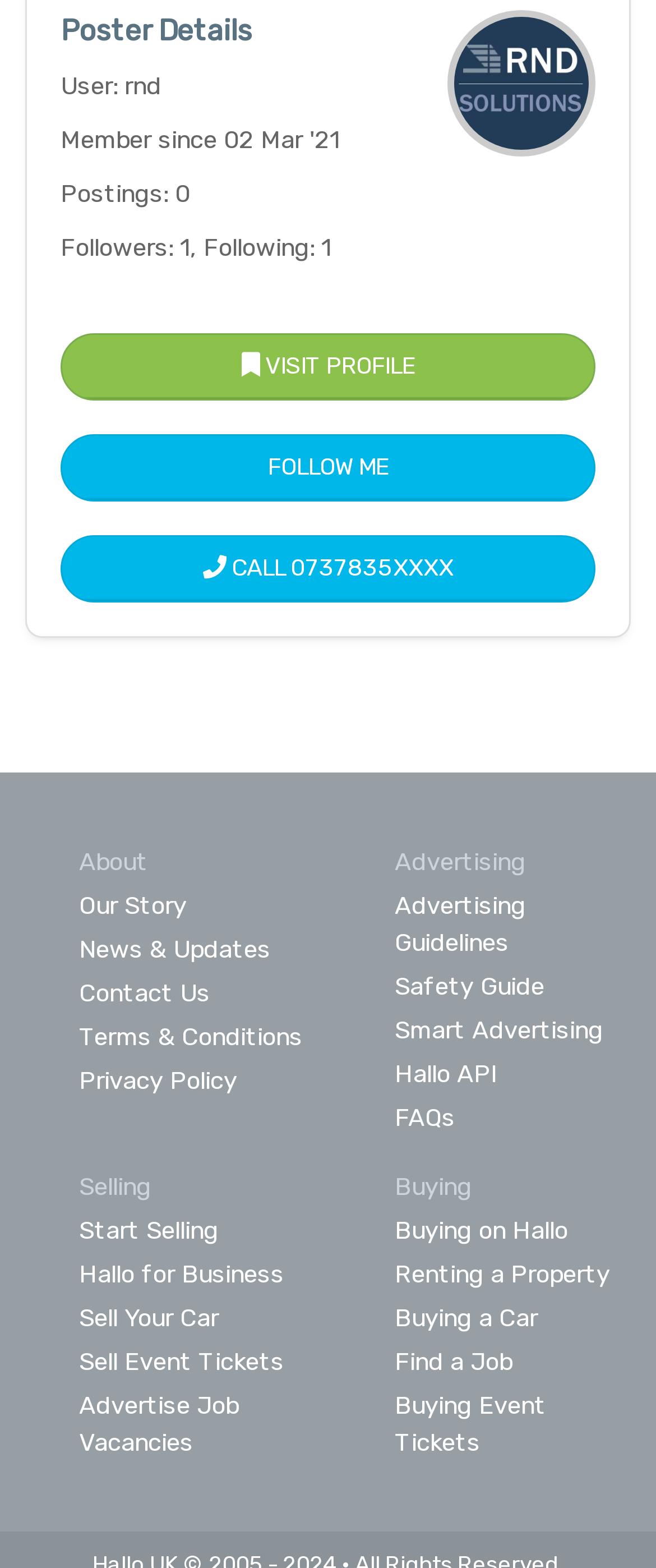Determine the bounding box coordinates for the area that should be clicked to carry out the following instruction: "Visit user profile".

[0.092, 0.213, 0.908, 0.256]